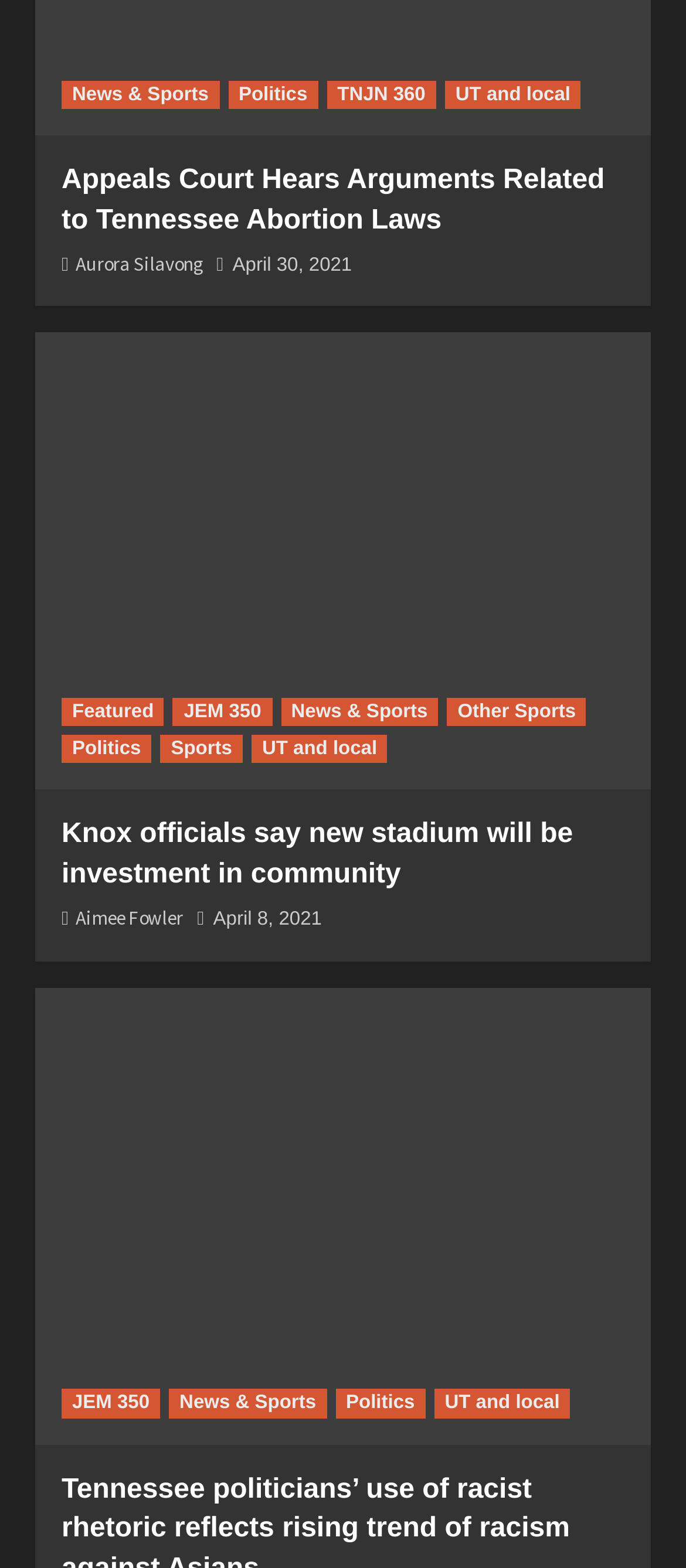How many figures are present on the webpage?
Provide a detailed answer to the question using information from the image.

There are three figures present on the webpage, each with a figcaption element and a corresponding image link.